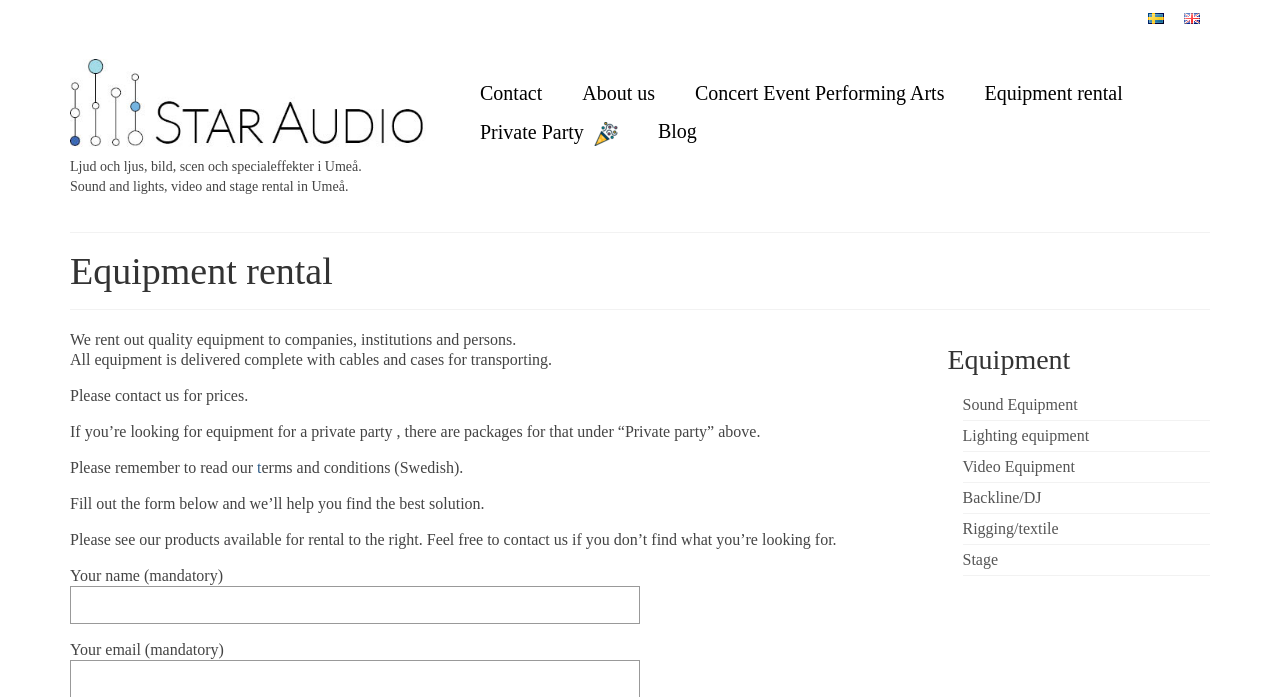Answer the question using only one word or a concise phrase: What is the company name of the equipment rental service?

Star Audio